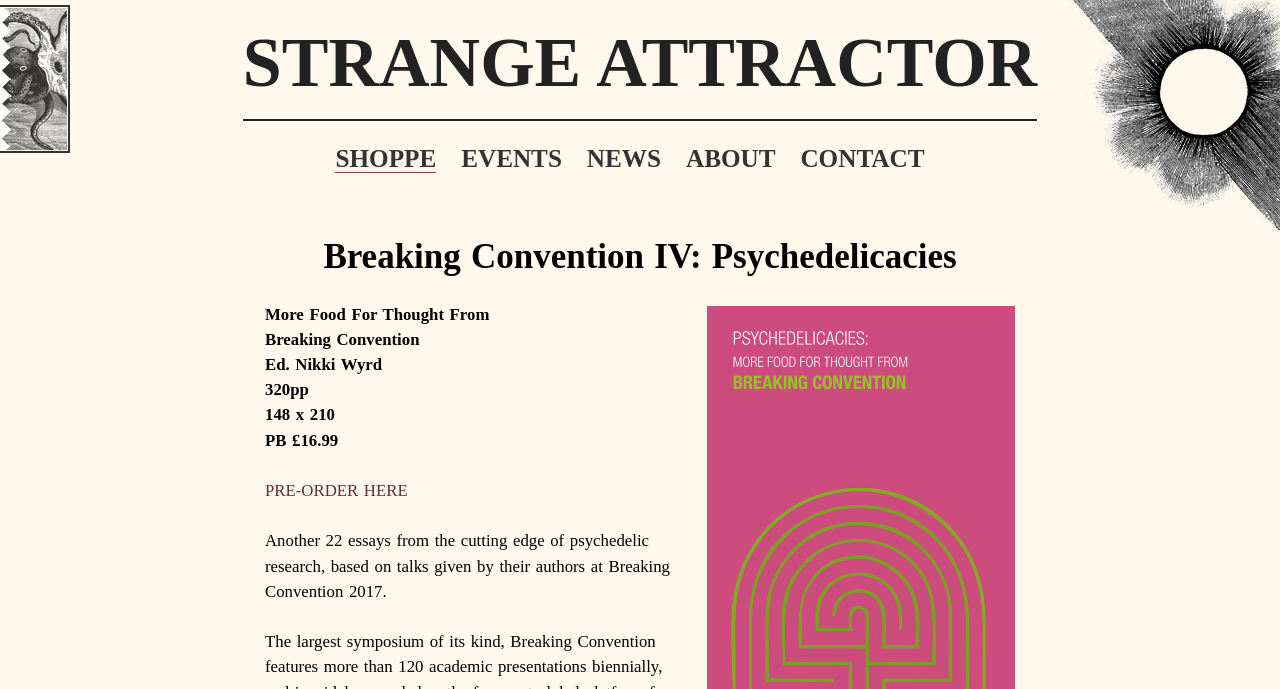Based on the provided description, "PRE-ORDER HERE", find the bounding box of the corresponding UI element in the screenshot.

[0.207, 0.698, 0.318, 0.726]